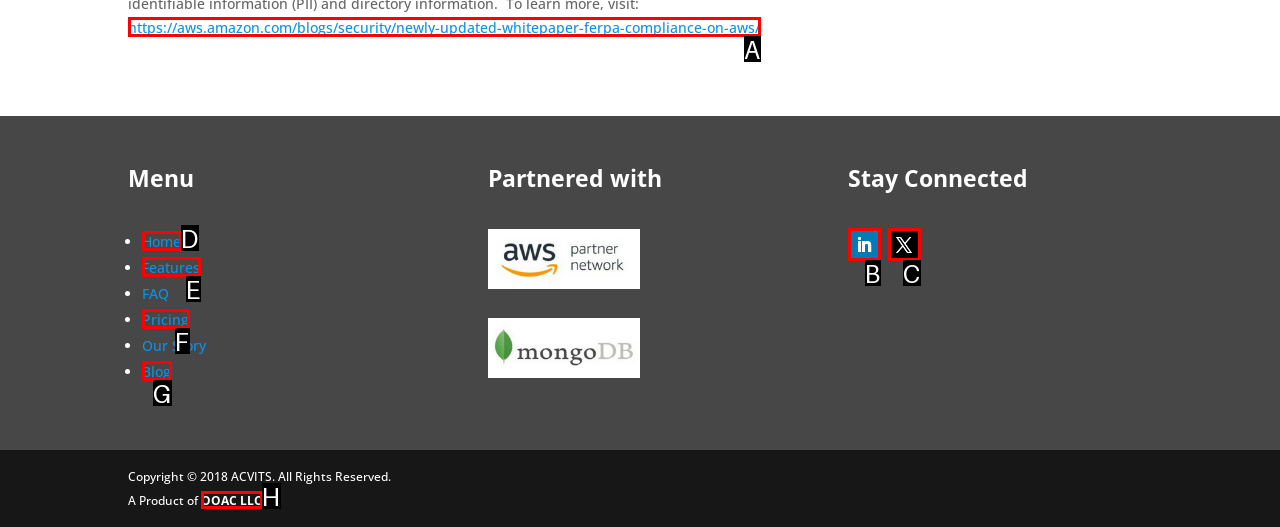Which choice should you pick to execute the task: Check the 'Pricing' information
Respond with the letter associated with the correct option only.

F